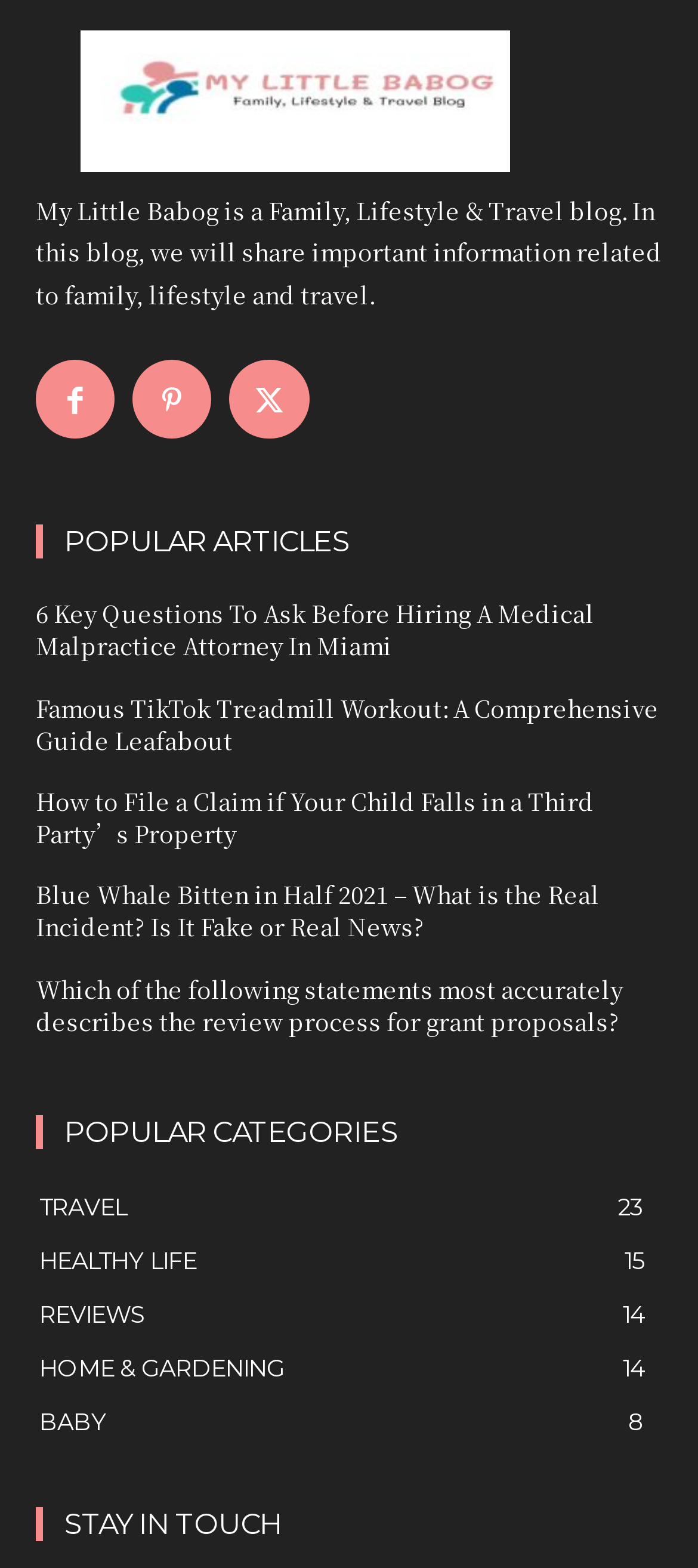Provide a brief response to the question using a single word or phrase: 
How many popular articles are listed?

5